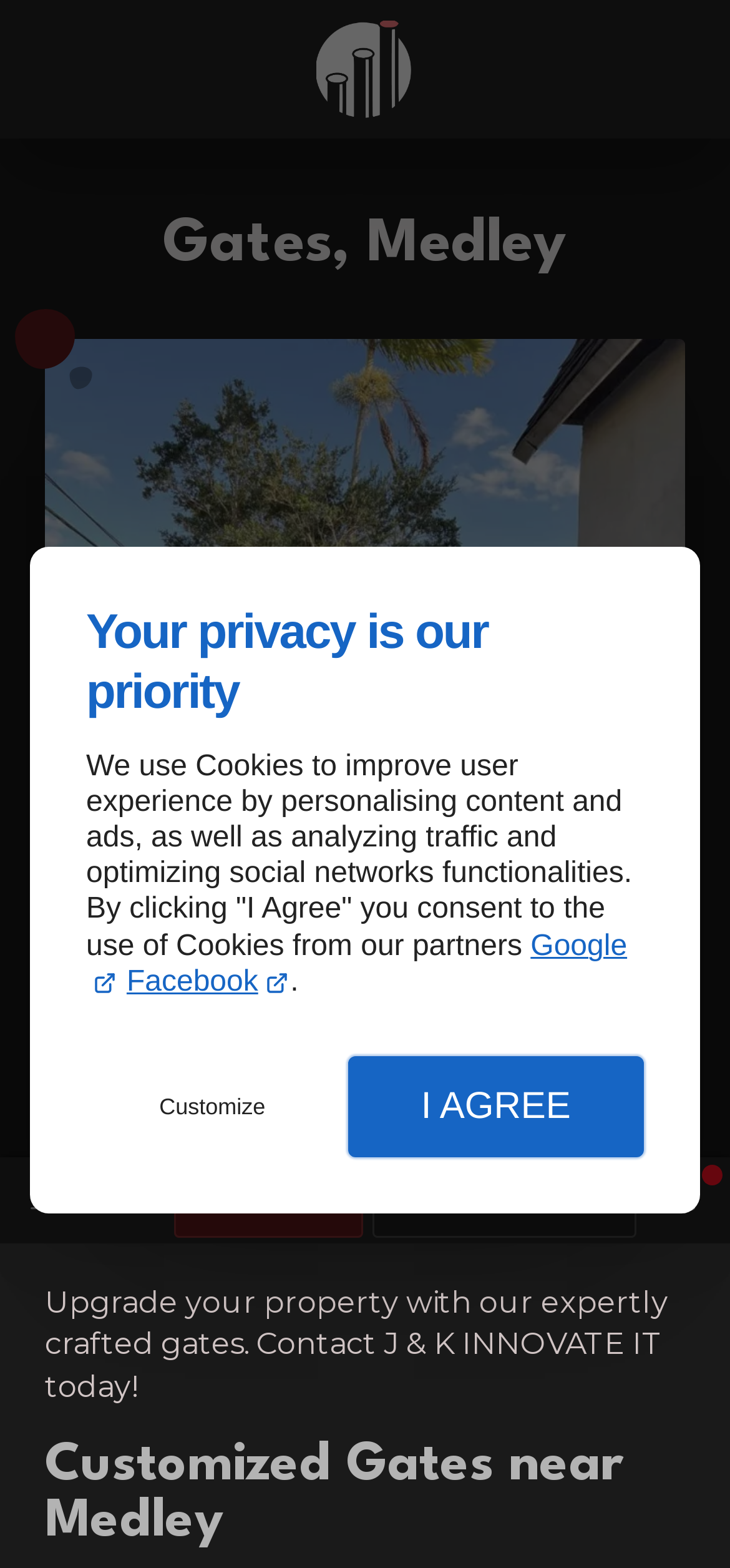Based on the element description aria-label="J & K INNOVATE IT", identify the bounding box of the UI element in the given webpage screenshot. The coordinates should be in the format (top-left x, top-left y, bottom-right x, bottom-right y) and must be between 0 and 1.

[0.405, 0.0, 0.595, 0.088]